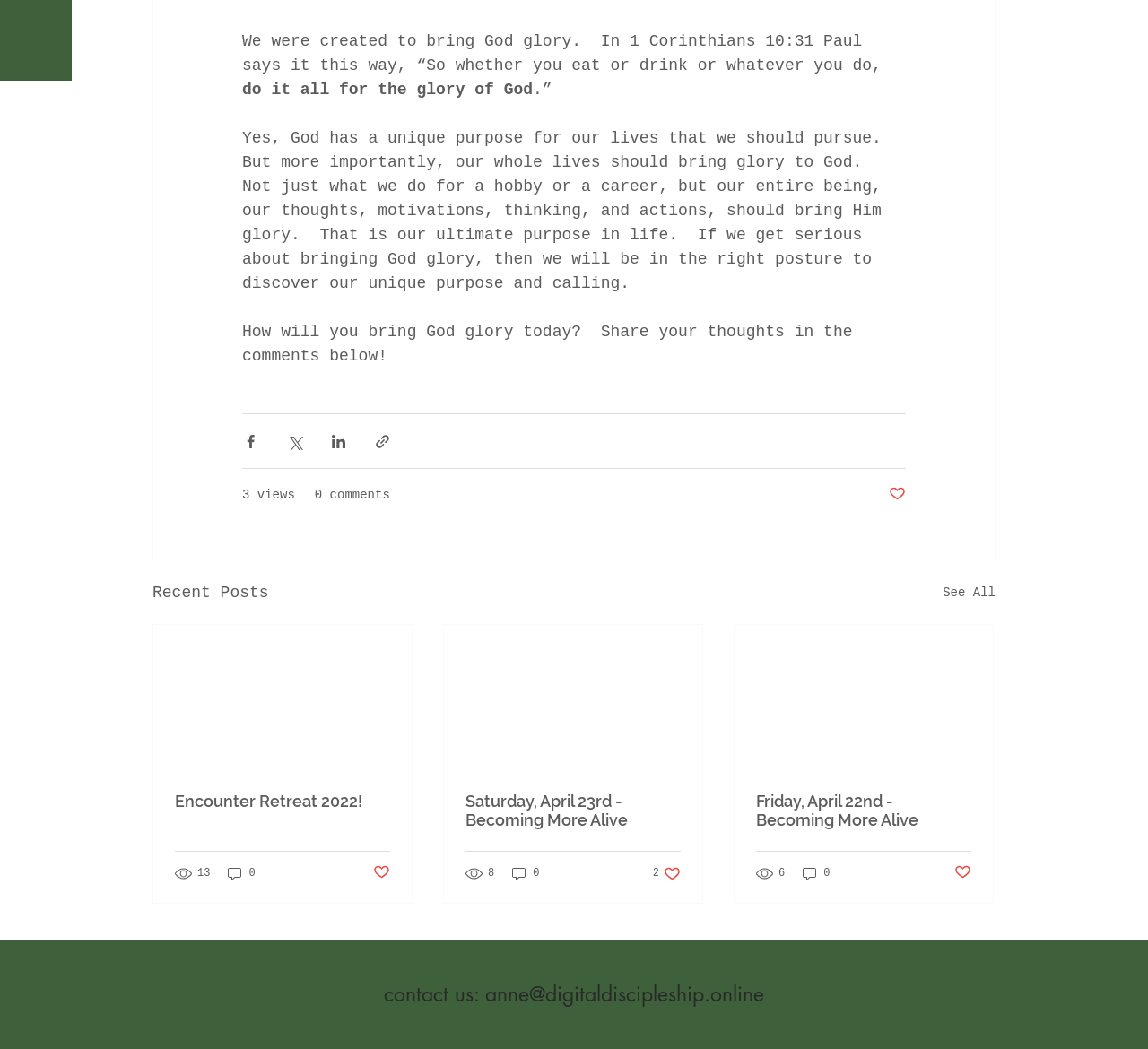How many views does the article 'Encounter Retreat 2022!' have?
Look at the image and respond to the question as thoroughly as possible.

The article 'Encounter Retreat 2022!' has a generic element with the text '13 views' which indicates the number of views it has.